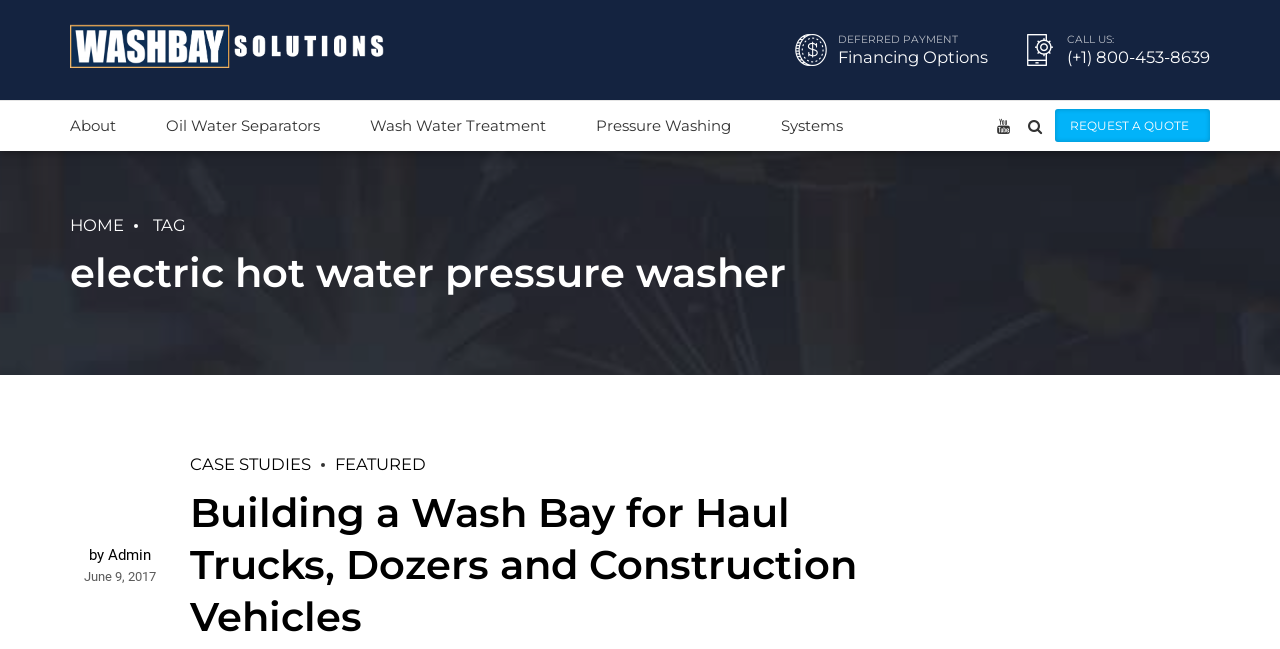Determine the bounding box coordinates for the UI element with the following description: "Section 179 Tax Deduction". The coordinates should be four float numbers between 0 and 1, represented as [left, top, right, bottom].

[0.031, 0.786, 0.203, 0.865]